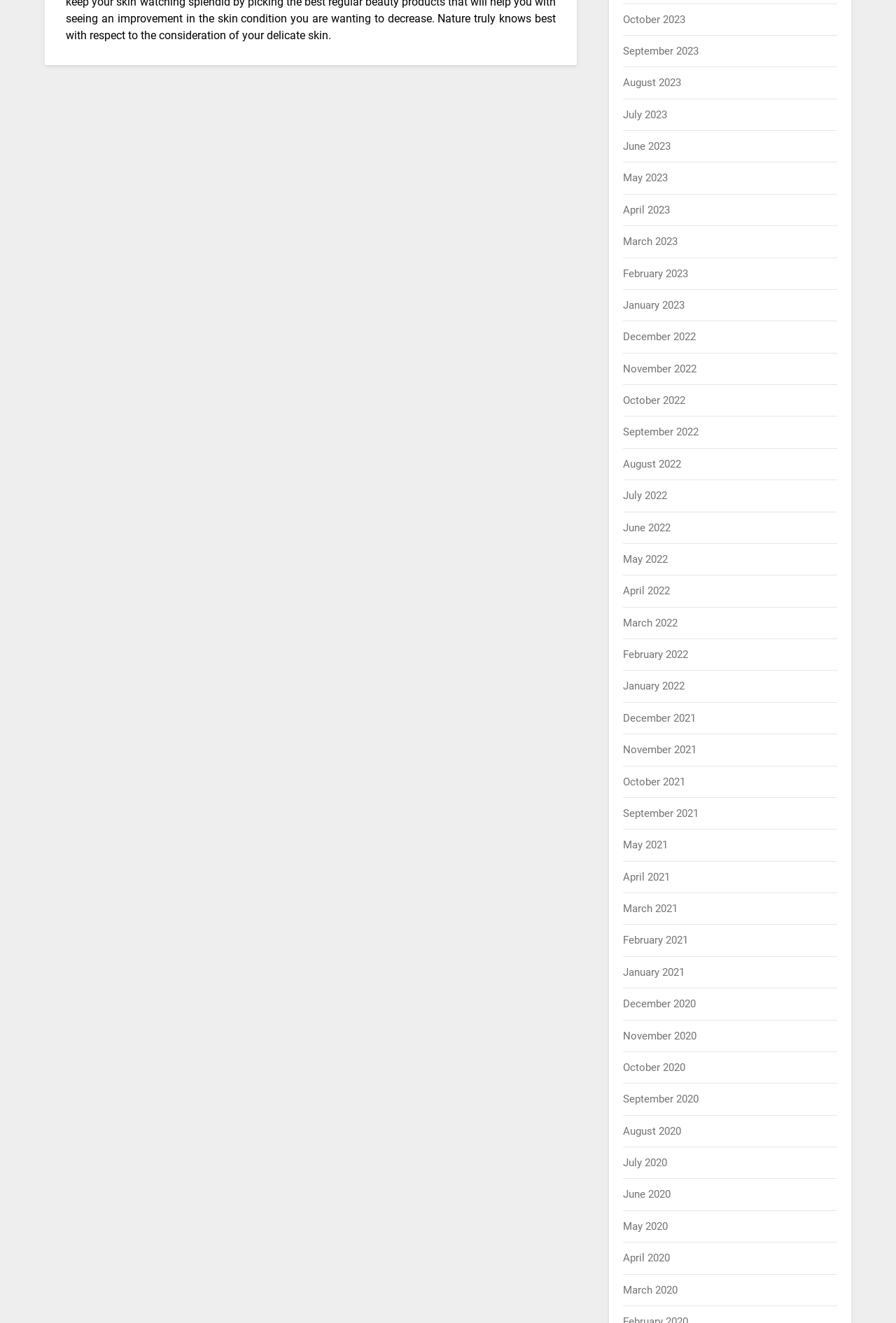What is the earliest month listed?
Please use the image to provide a one-word or short phrase answer.

March 2020